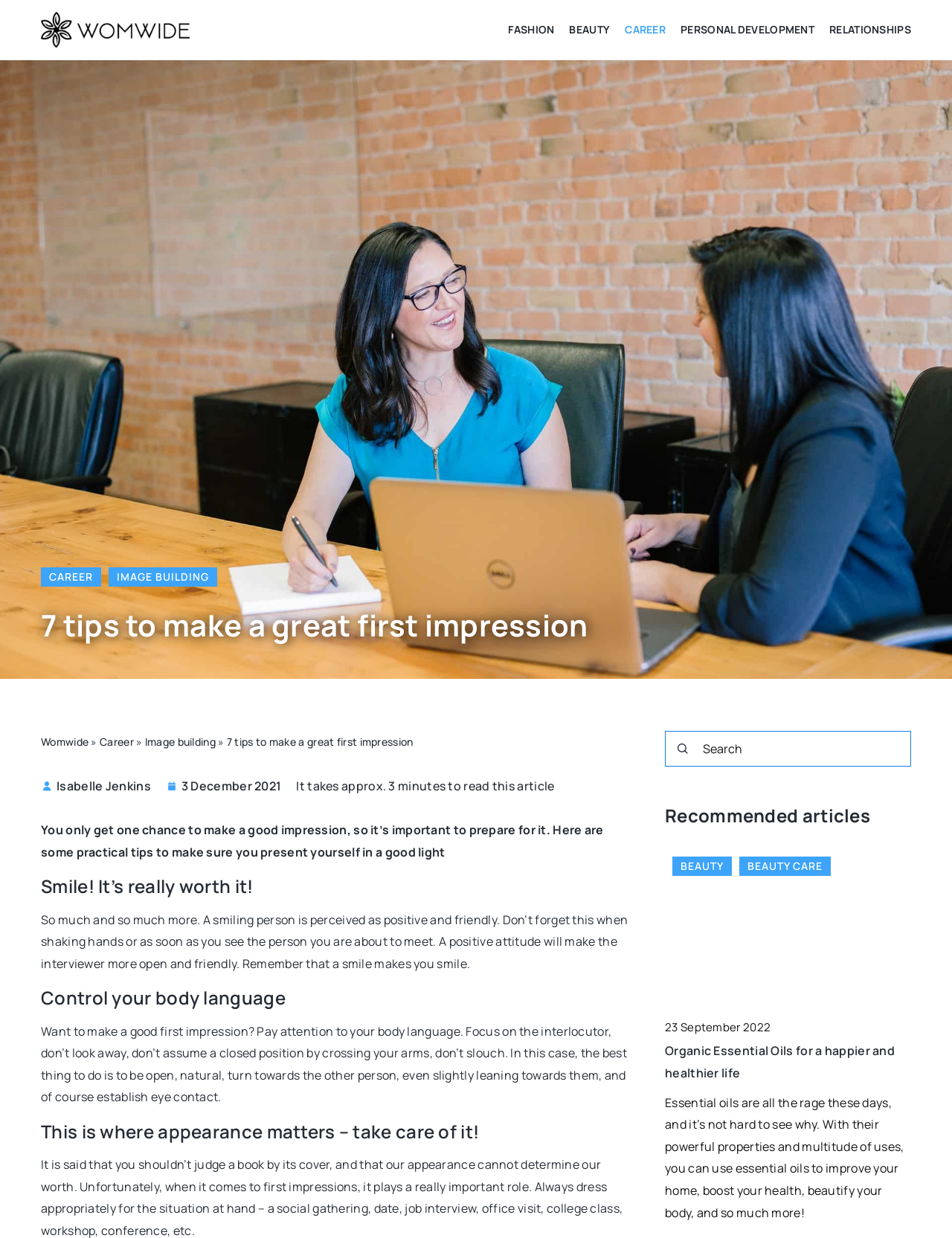Could you indicate the bounding box coordinates of the region to click in order to complete this instruction: "Check the article by Isabelle Jenkins".

[0.059, 0.63, 0.158, 0.64]